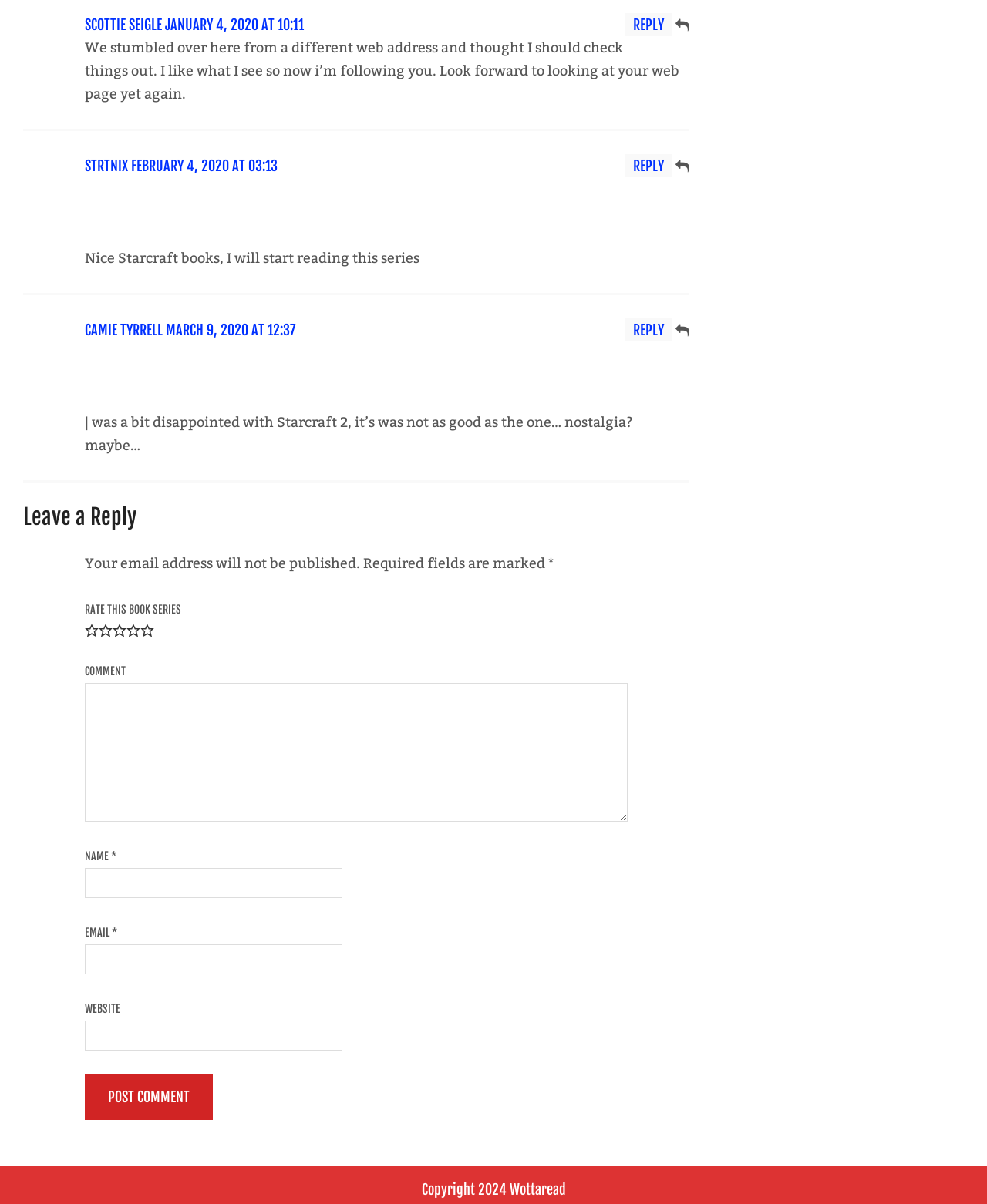What is the purpose of the 'RATE THIS BOOK SERIES' section?
Refer to the screenshot and deliver a thorough answer to the question presented.

I looked at the 'RATE THIS BOOK SERIES' section and saw that it had a group of radio buttons with different rating options, indicating that the purpose of this section is to allow users to rate the book series.